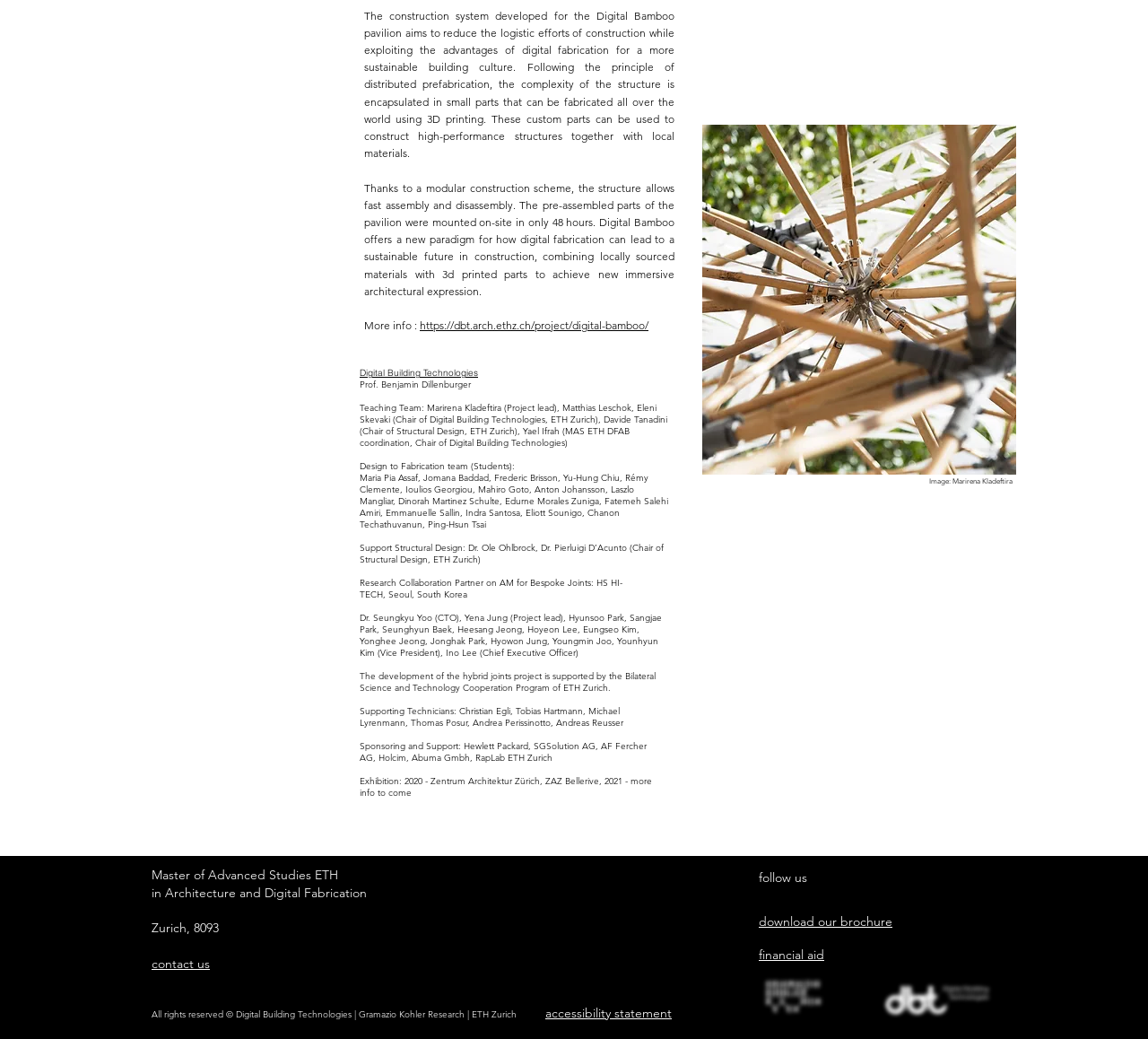Find the bounding box coordinates of the element's region that should be clicked in order to follow the given instruction: "download our brochure". The coordinates should consist of four float numbers between 0 and 1, i.e., [left, top, right, bottom].

[0.661, 0.879, 0.777, 0.895]